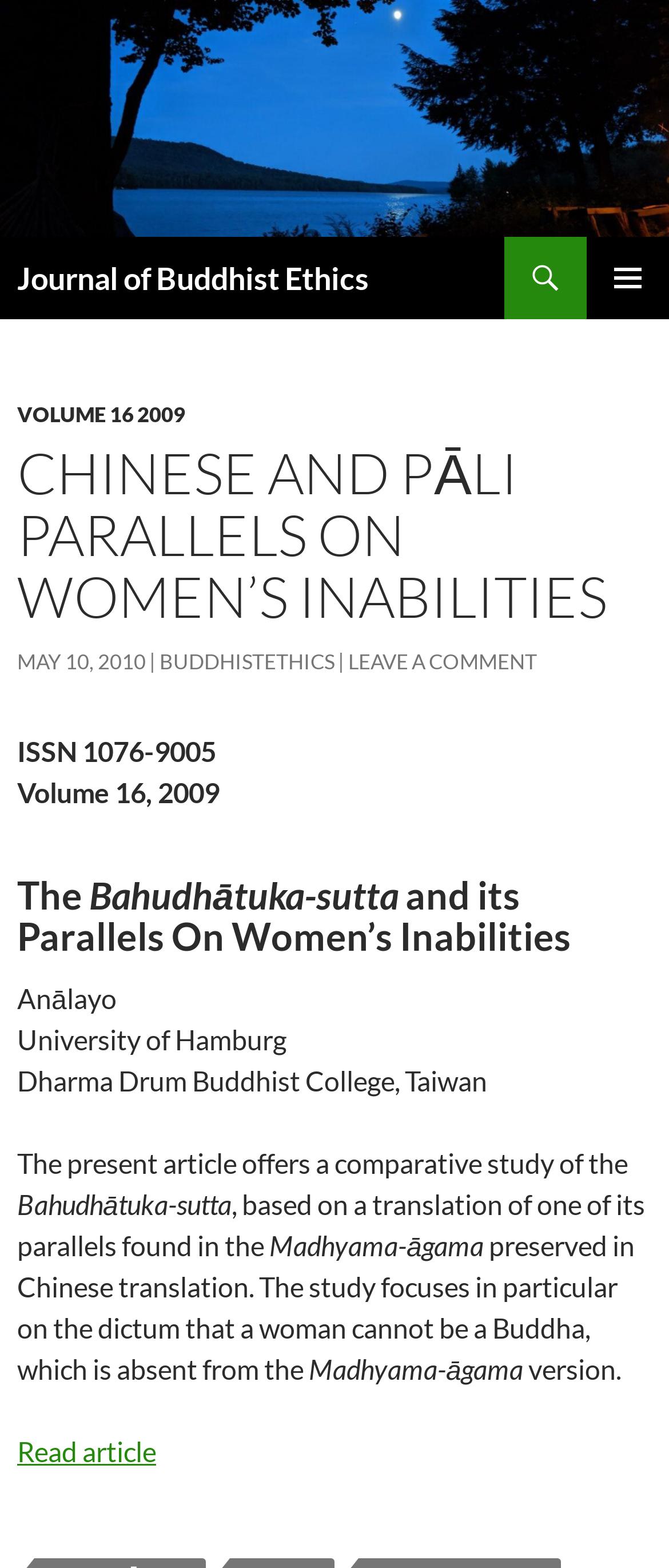Offer a comprehensive description of the webpage’s content and structure.

The webpage is a journal article titled "Chinese and Pāli Parallels On Women’s Inabilities" from the Journal of Buddhist Ethics. At the top, there is a logo of the journal, accompanied by a link to the journal's homepage. Below the logo, there is a heading with the journal's title and a link to search the journal.

On the left side, there is a primary menu button. Below the menu button, there is a link to skip to the content of the article. The article's content is divided into sections, with headings and links to navigate. The first section displays the article's title, "CHINESE AND PĀLI PARALLELS ON WOMEN’S INABILITIES", and its publication information, including the volume and date.

The article's author, Anālayo, is affiliated with the University of Hamburg and Dharma Drum Buddhist College, Taiwan. The article's abstract begins with the text "The present article offers a comparative study of the Bahudhātuka-sutta and its Parallels On Women’s Inabilities". The abstract discusses the study's focus on the dictum that a woman cannot be a Buddha, which is absent from the Madhyama-āgama version.

At the bottom of the article, there is a link to read the full article. There are no images on the page apart from the journal's logo.